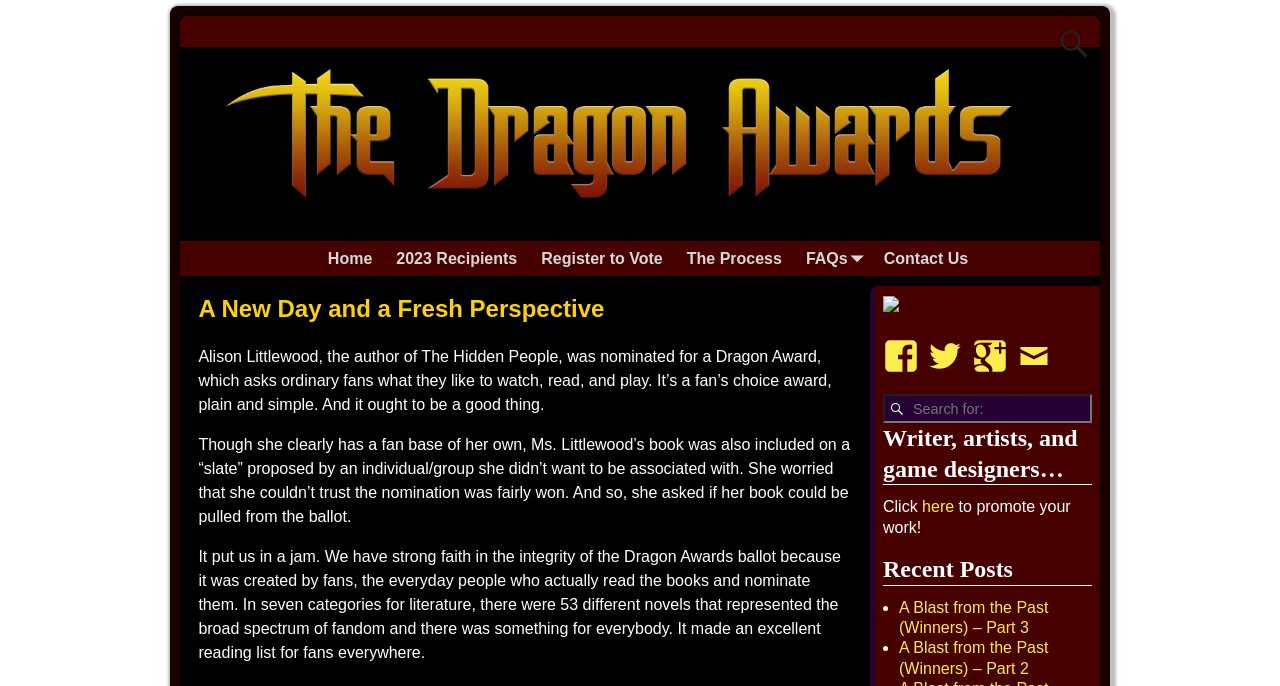Please provide the bounding box coordinates for the element that needs to be clicked to perform the instruction: "Search for something". The coordinates must consist of four float numbers between 0 and 1, formatted as [left, top, right, bottom].

[0.823, 0.031, 0.852, 0.096]